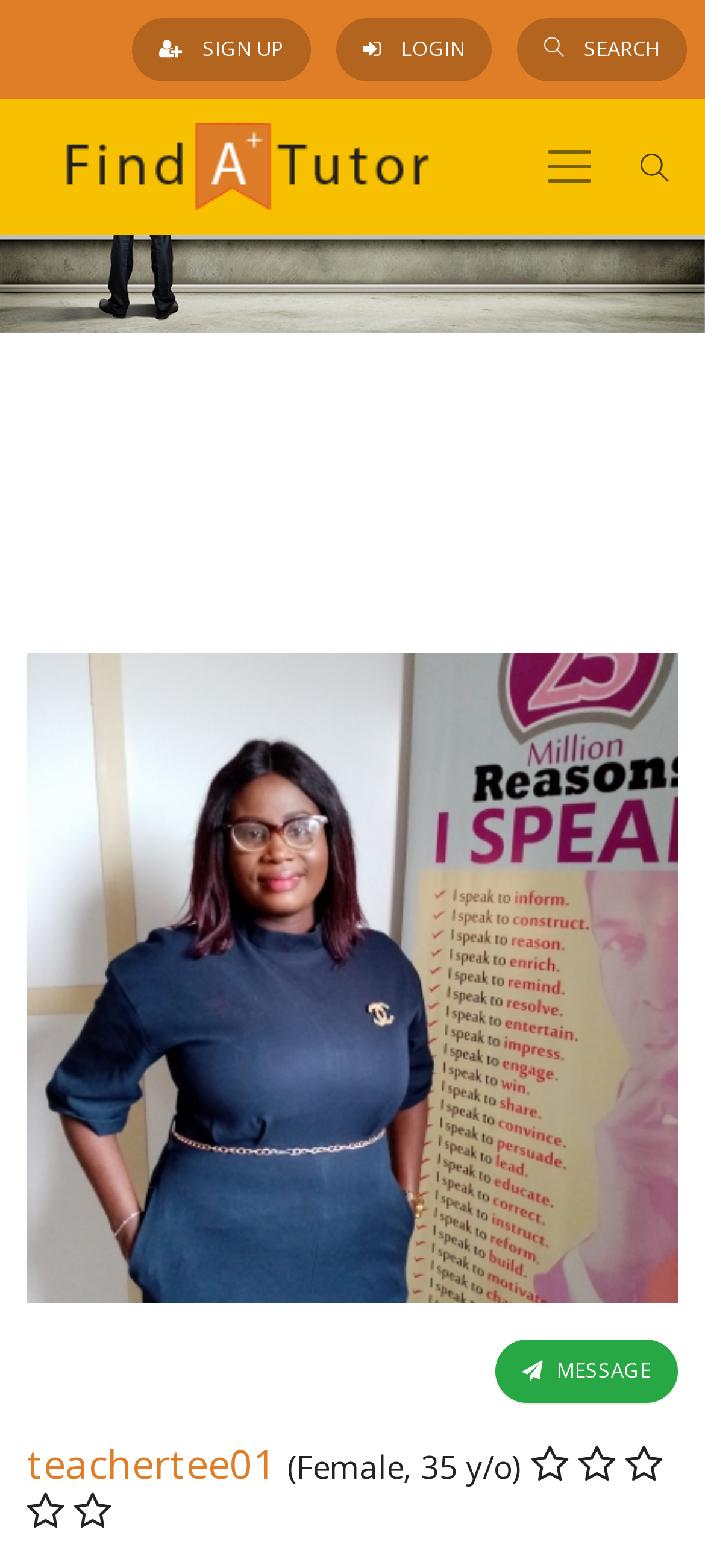Locate the bounding box of the UI element with the following description: "Login".

[0.477, 0.012, 0.697, 0.052]